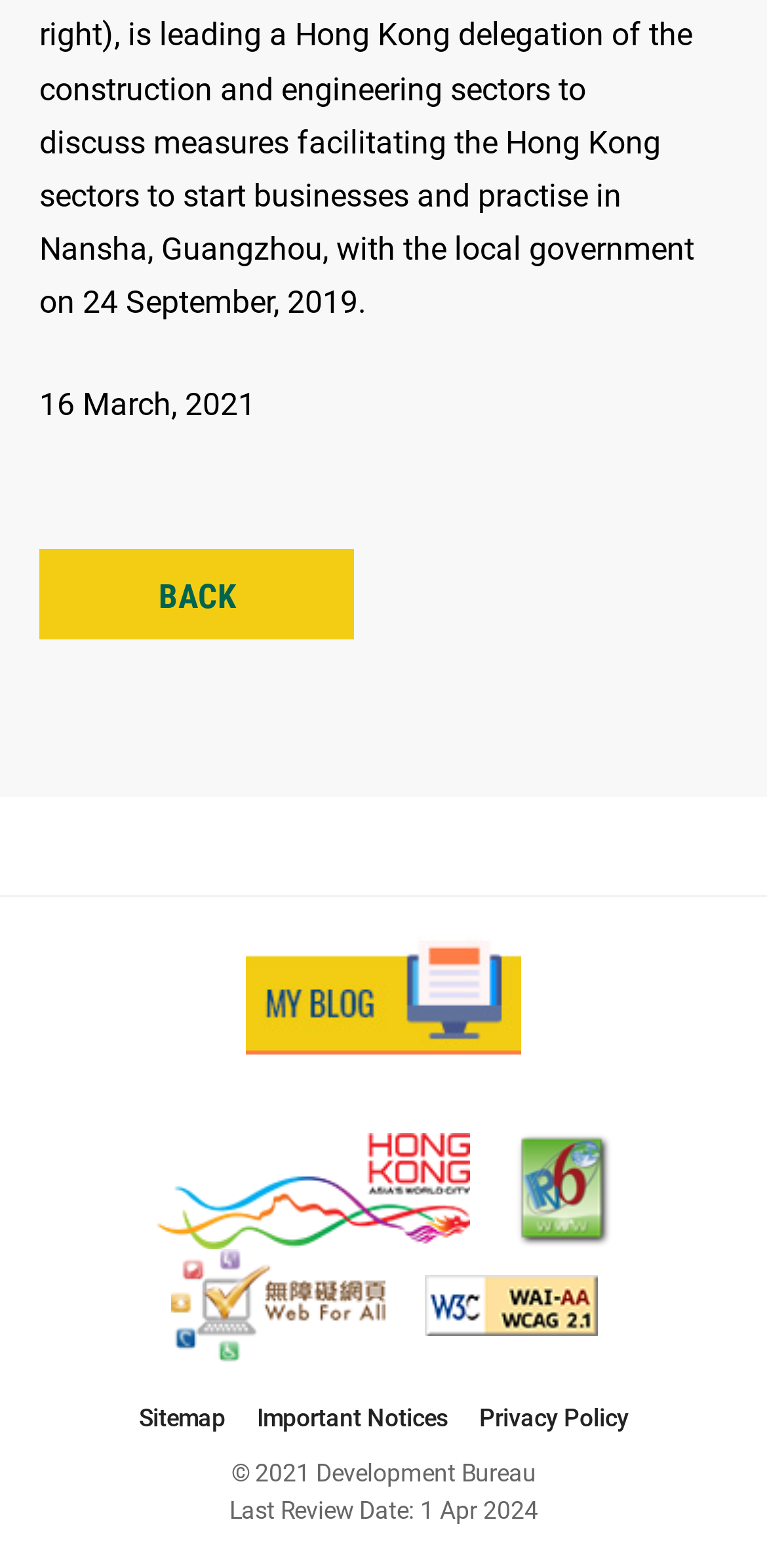Predict the bounding box coordinates of the area that should be clicked to accomplish the following instruction: "Explore 'A Theology of Summer'". The bounding box coordinates should consist of four float numbers between 0 and 1, i.e., [left, top, right, bottom].

None